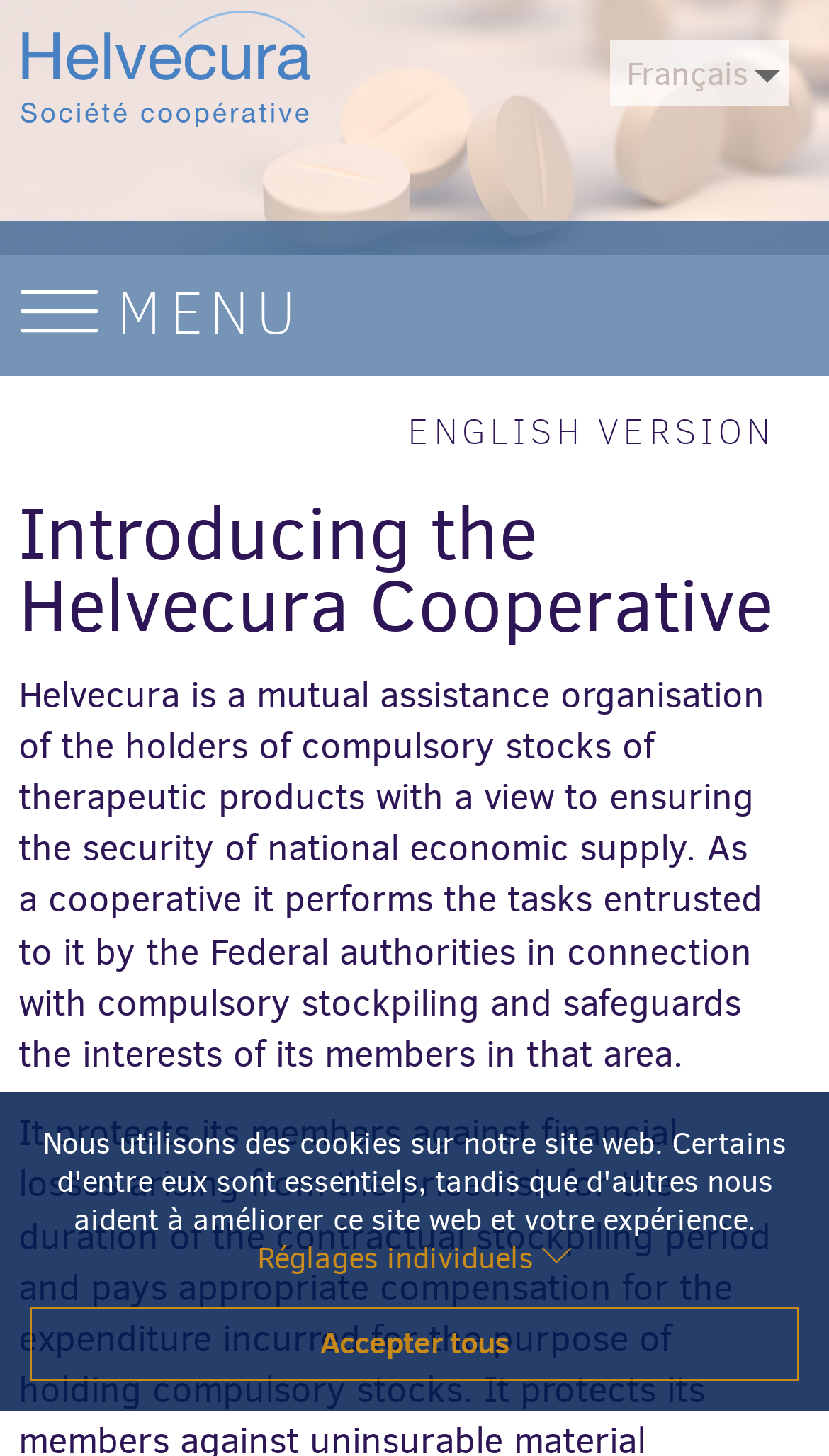What is the relationship between Helvecura and its members?
Please provide a detailed and comprehensive answer to the question.

The webpage content suggests that Helvecura is a mutual assistance organisation that safeguards the interests of its members in the area of compulsory stockpiling, implying a relationship of mutual assistance between Helvecura and its members.